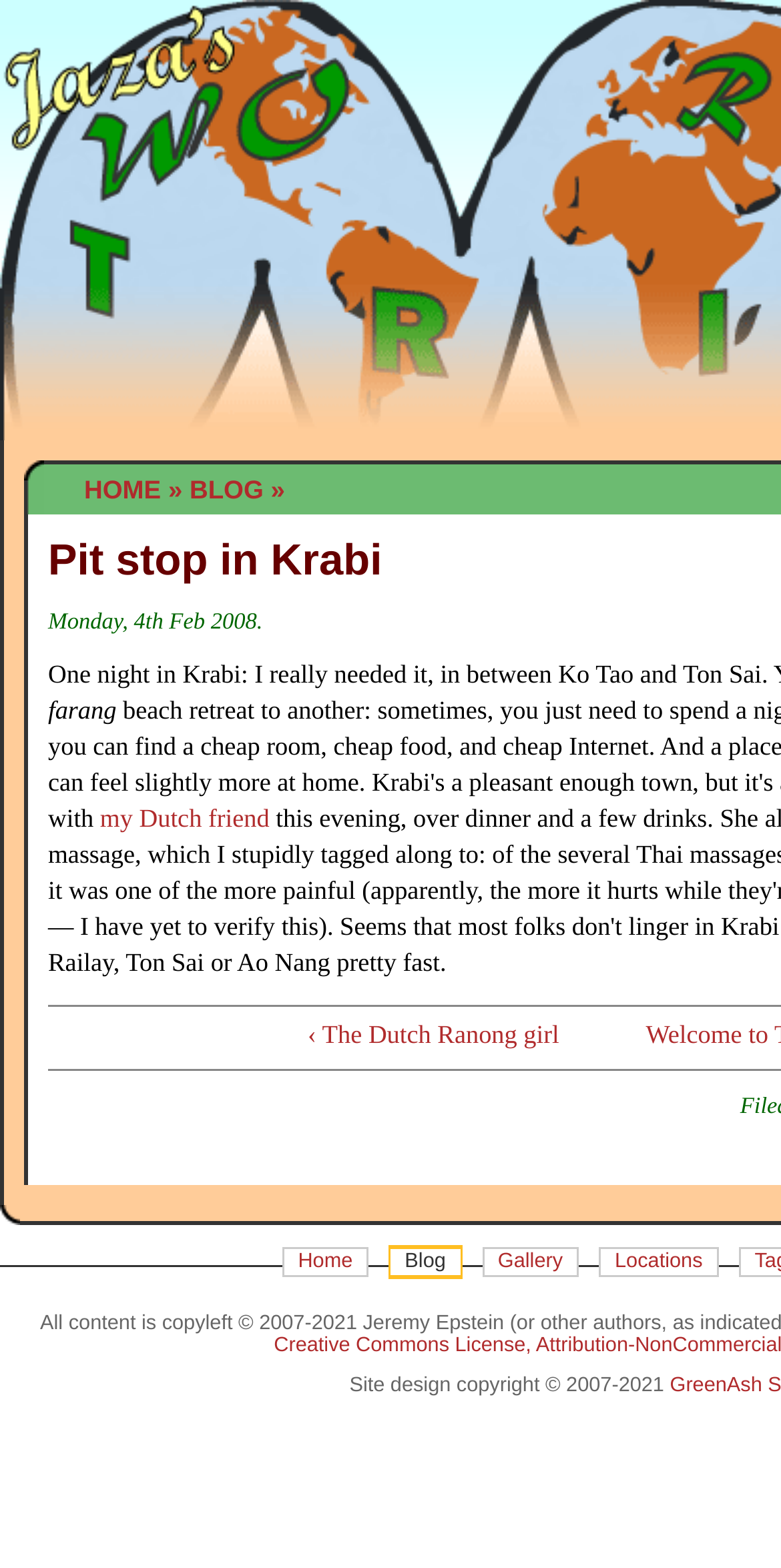What is the copyright year range for the site design?
Based on the visual, give a brief answer using one word or a short phrase.

2007-2021